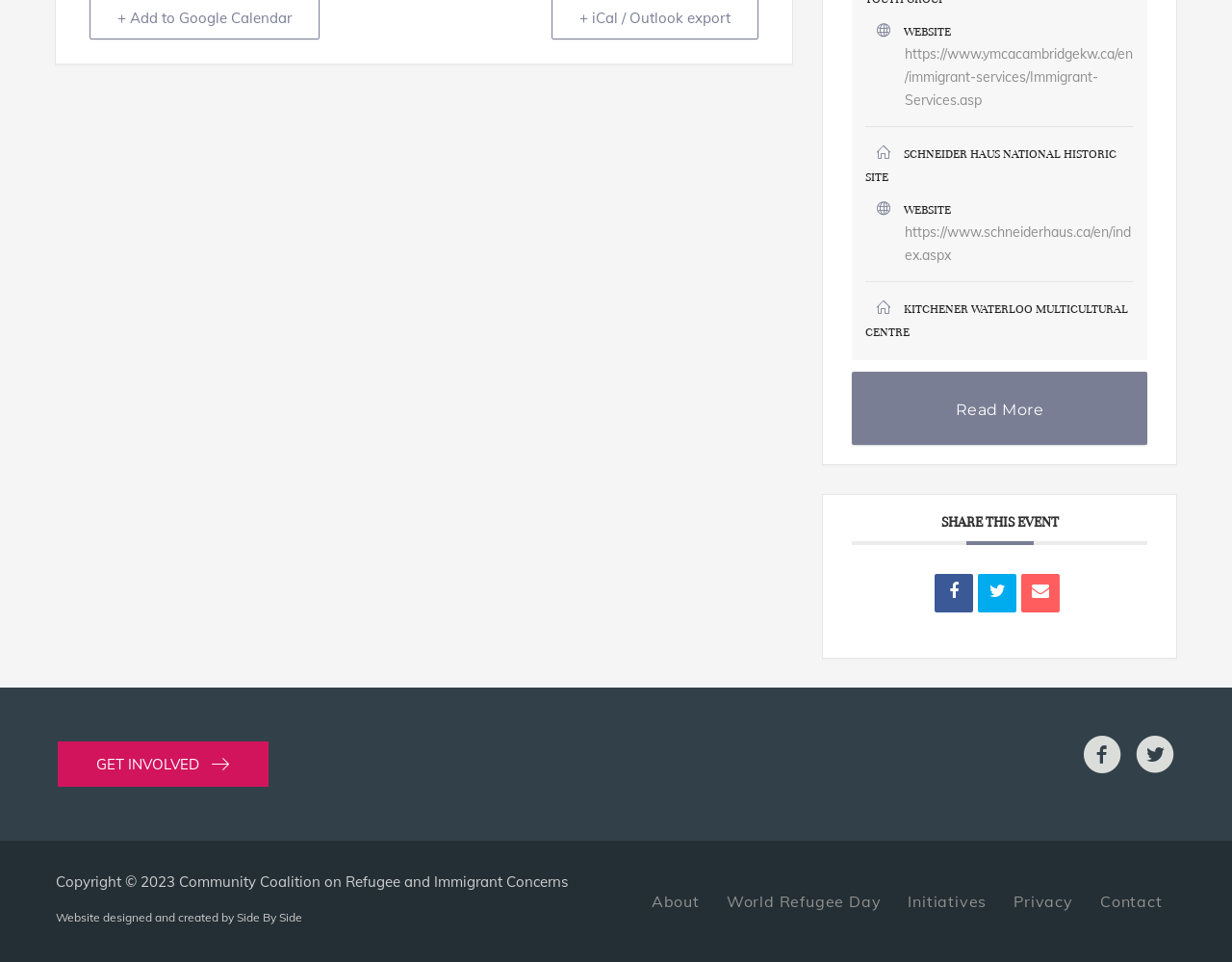Please give the bounding box coordinates of the area that should be clicked to fulfill the following instruction: "Share this event on Facebook". The coordinates should be in the format of four float numbers from 0 to 1, i.e., [left, top, right, bottom].

[0.879, 0.765, 0.91, 0.809]